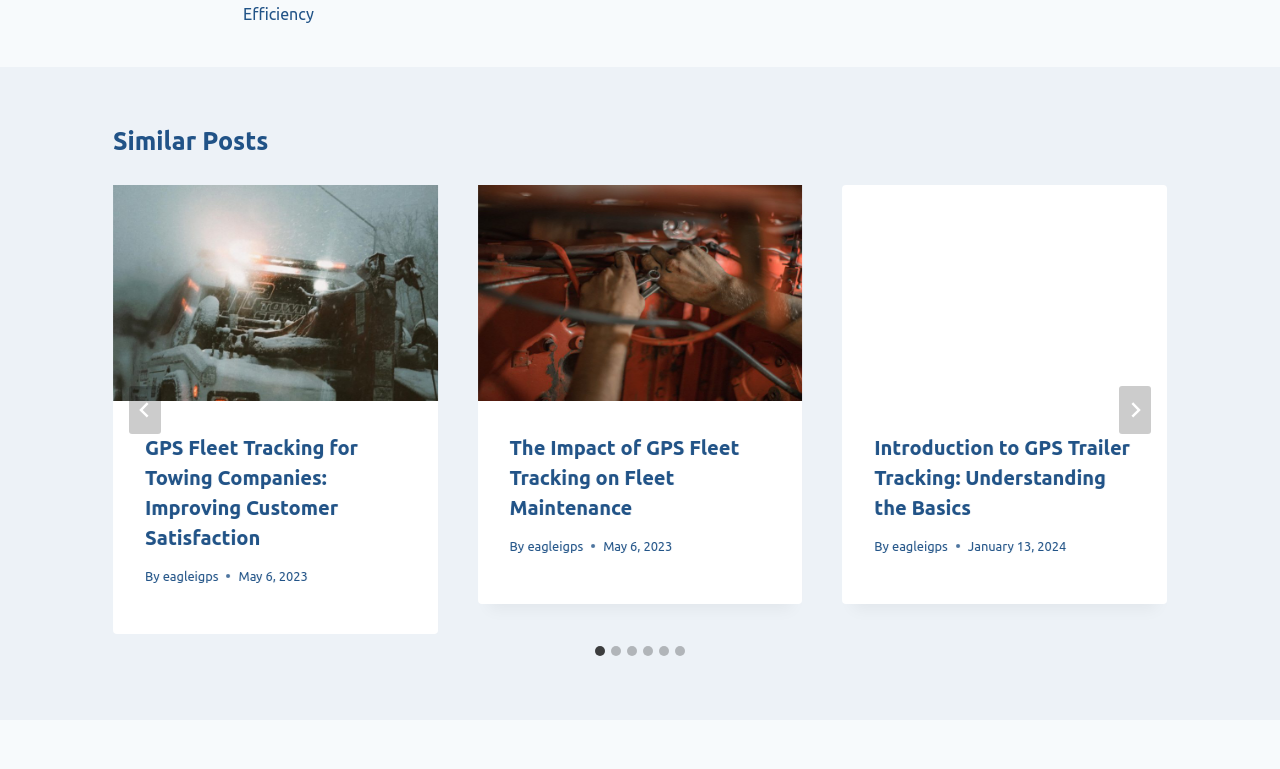What is the date of the second article?
Using the image as a reference, answer the question with a short word or phrase.

May 6, 2023